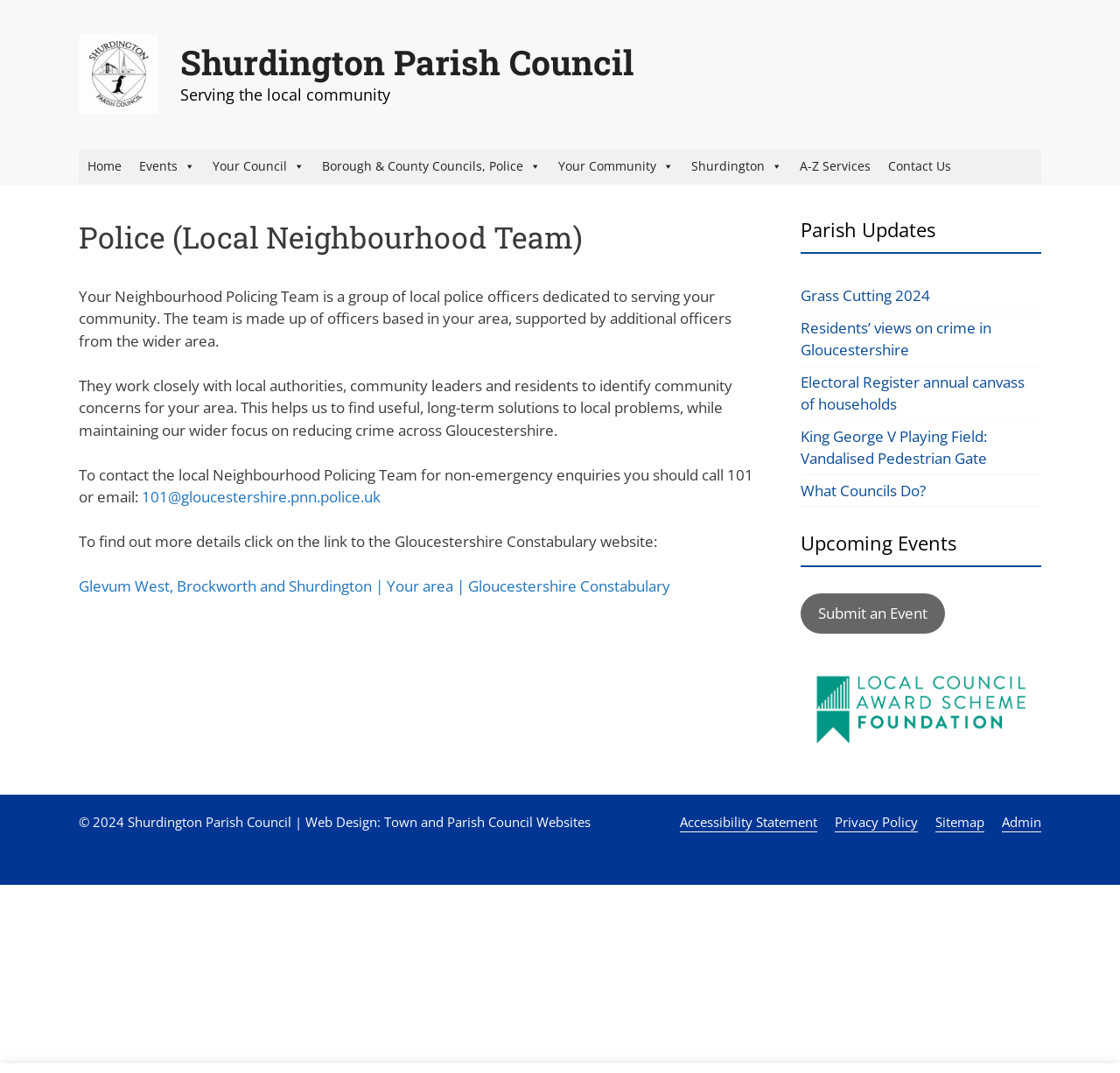Find the bounding box coordinates of the UI element according to this description: "Borough & County Councils, Police".

[0.28, 0.139, 0.491, 0.171]